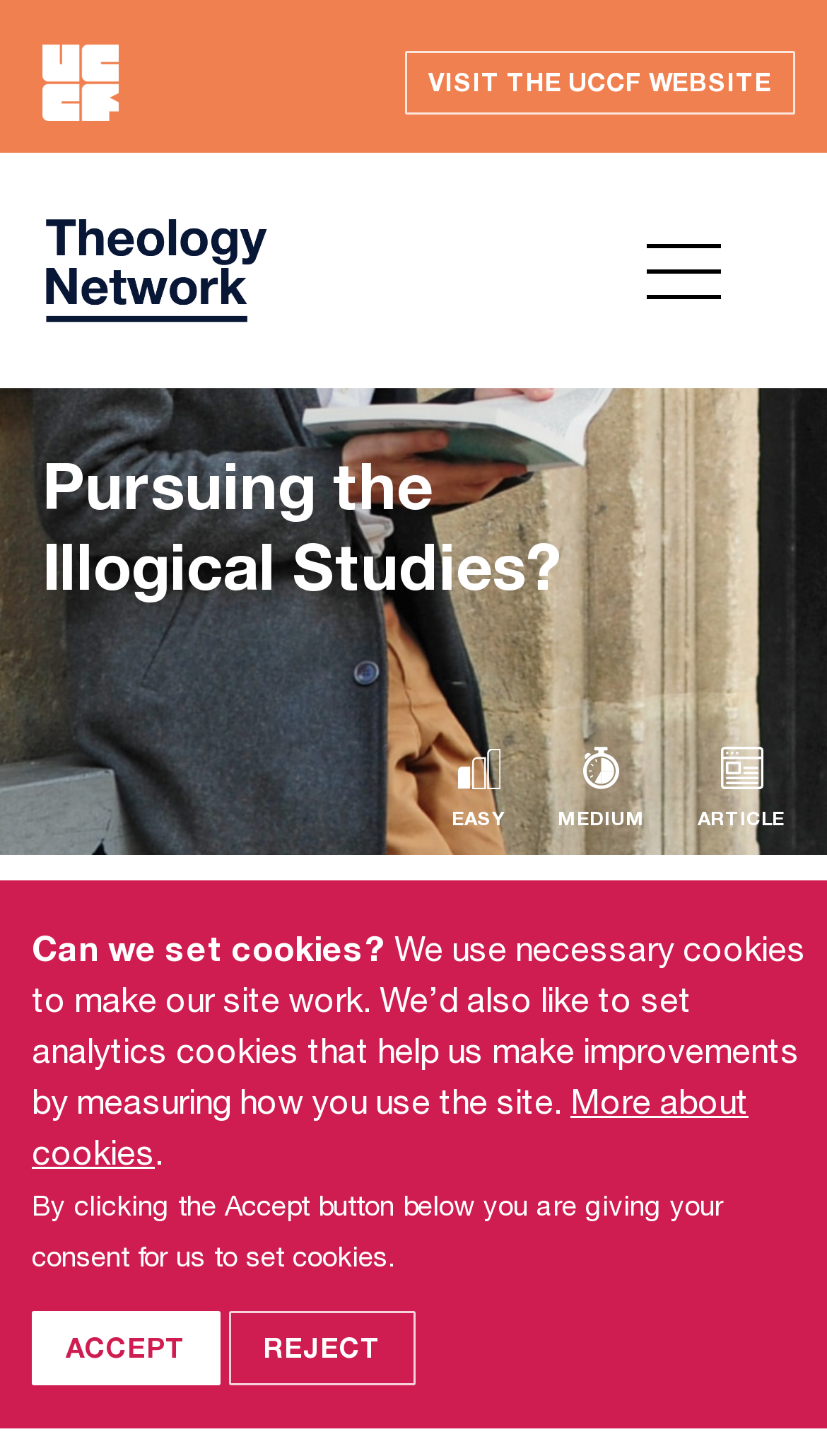What are the three options for article difficulty?
Please analyze the image and answer the question with as much detail as possible.

On the webpage, there are three options for article difficulty, which are 'EASY', 'MEDIUM', and 'ARTICLE', located horizontally next to each other.